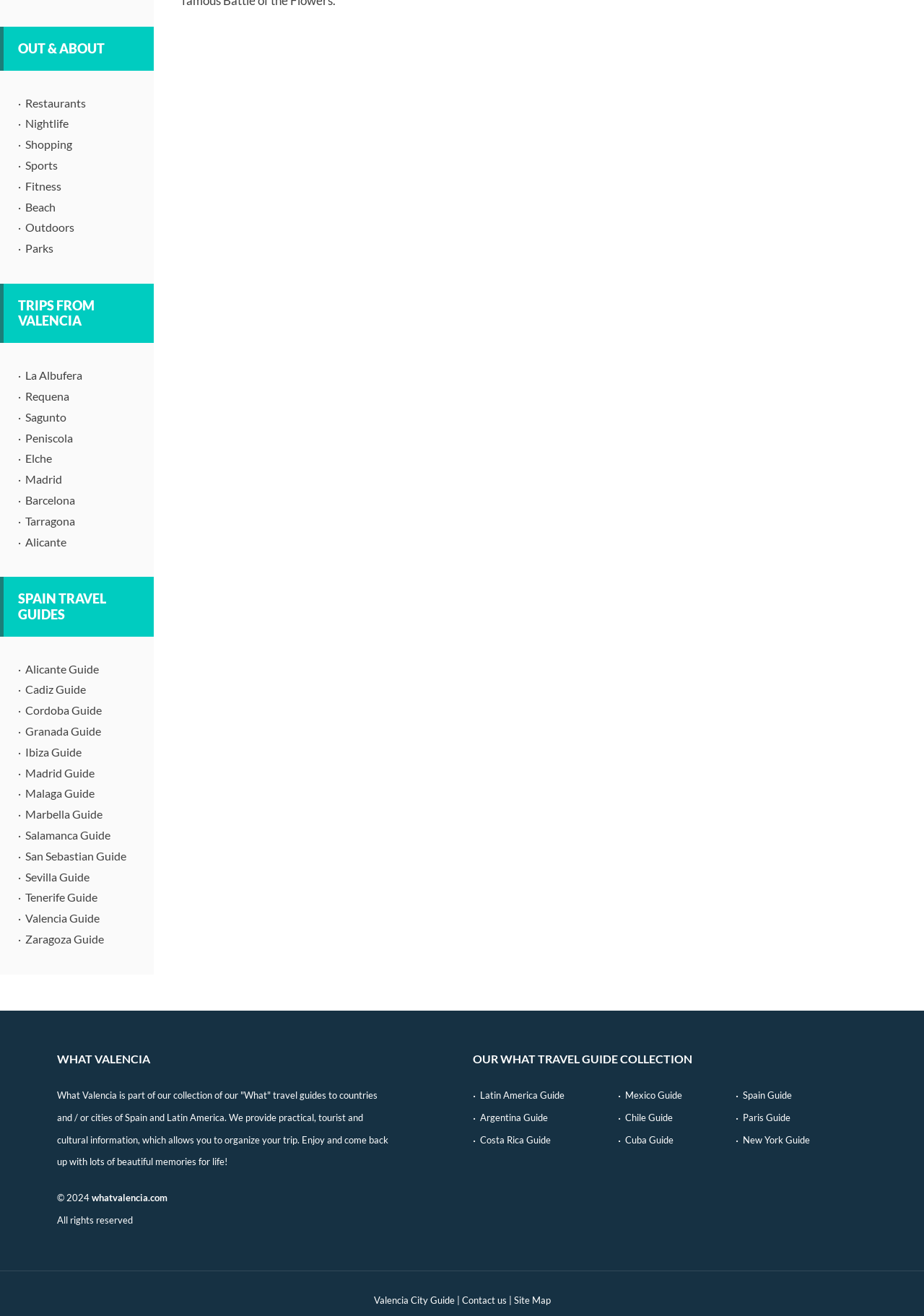Determine the bounding box coordinates for the area you should click to complete the following instruction: "Visit Valencia City Guide".

[0.404, 0.983, 0.492, 0.992]